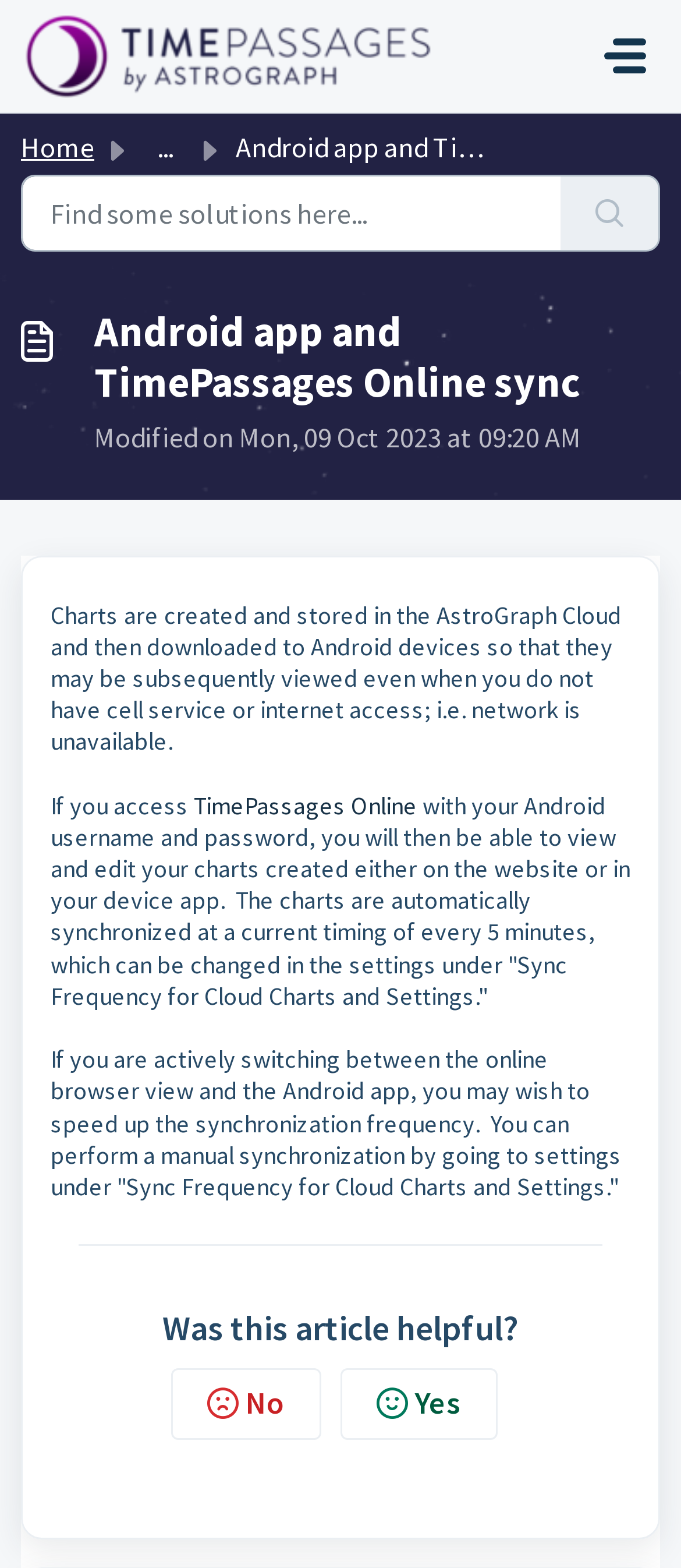Please provide a brief answer to the following inquiry using a single word or phrase:
What is required to access TimePassages Online?

Android username and password